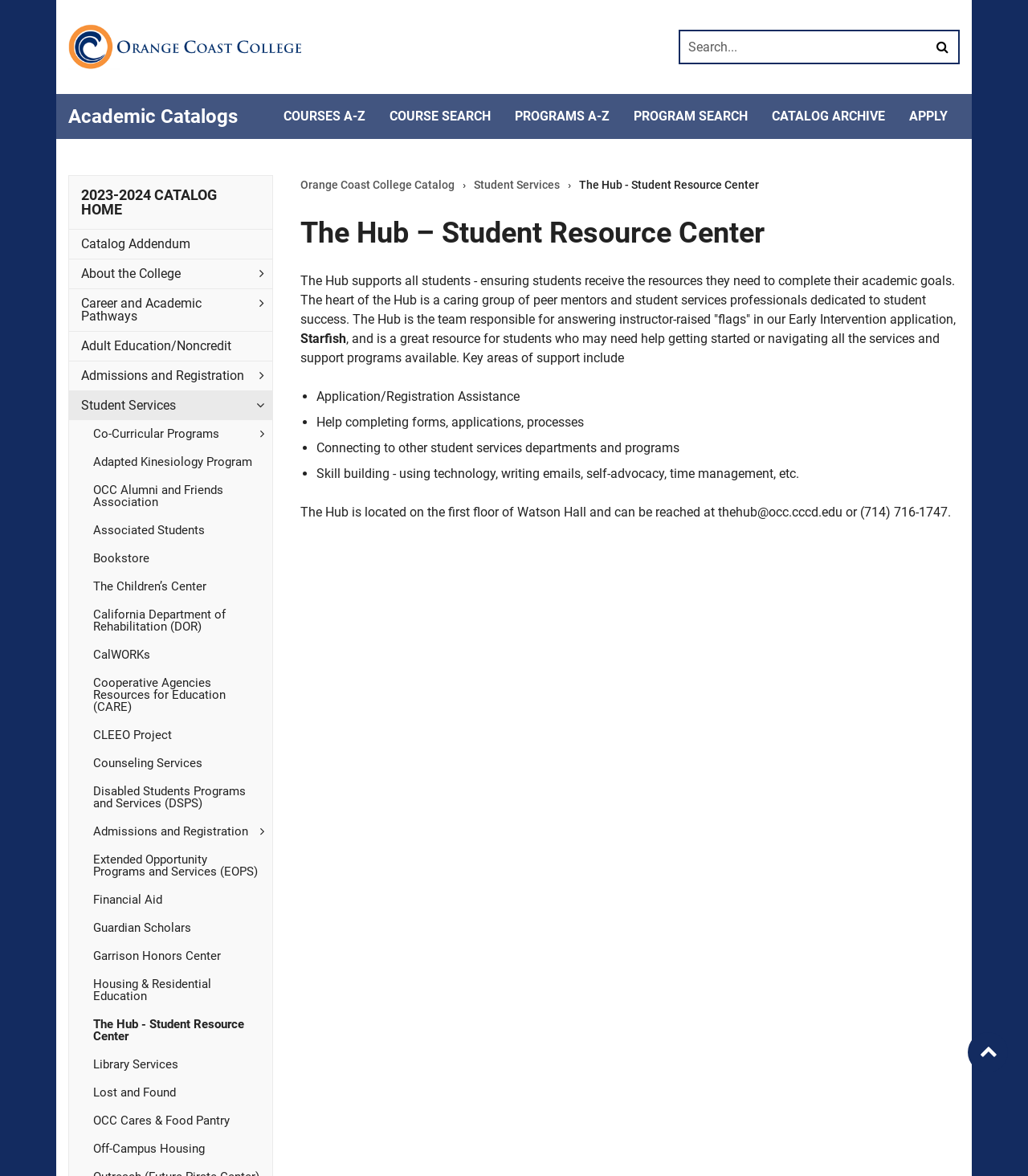Locate the bounding box coordinates of the area to click to fulfill this instruction: "Go back to top". The bounding box should be presented as four float numbers between 0 and 1, in the order [left, top, right, bottom].

[0.941, 0.878, 0.98, 0.912]